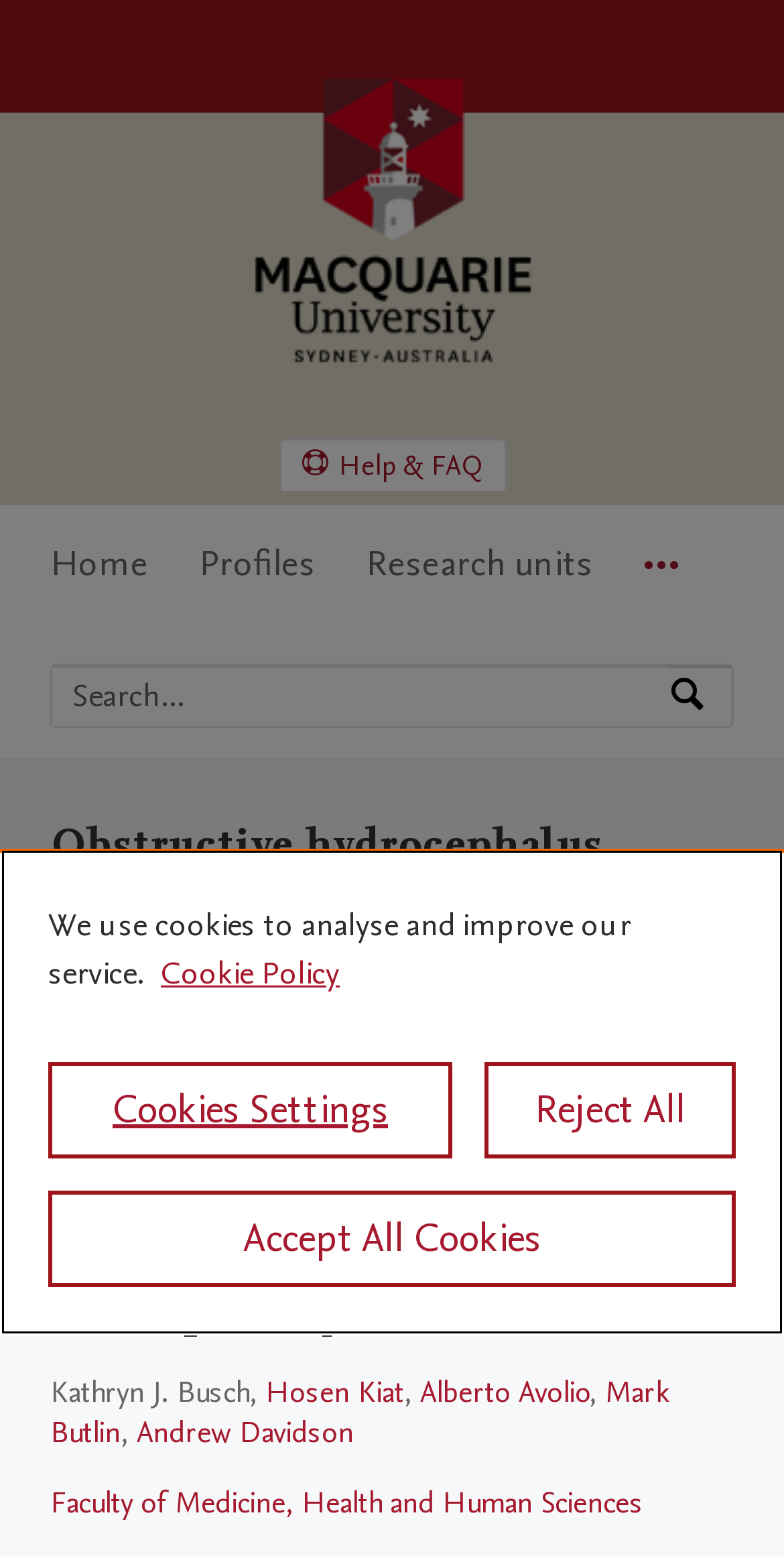Who are the authors of the research?
Please give a well-detailed answer to the question.

I found the answer by looking at the section below the main heading, where the authors' names are listed. The names are Kathryn J. Busch, Hosen Kiat, Alberto Avolio, Mark Butlin, and Andrew Davidson.